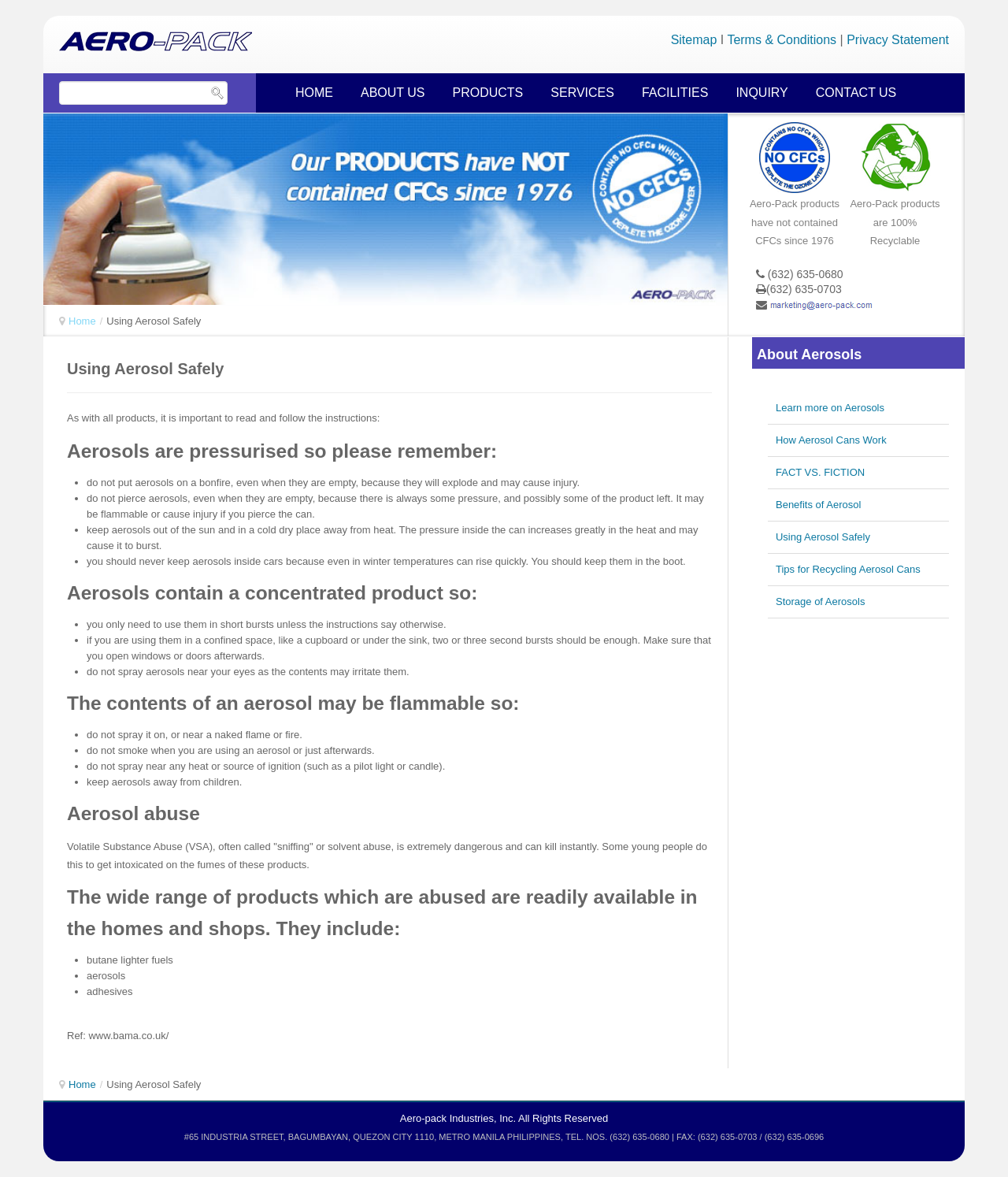Locate the bounding box coordinates of the element that needs to be clicked to carry out the instruction: "View previous page". The coordinates should be given as four float numbers ranging from 0 to 1, i.e., [left, top, right, bottom].

[0.015, 0.164, 0.038, 0.184]